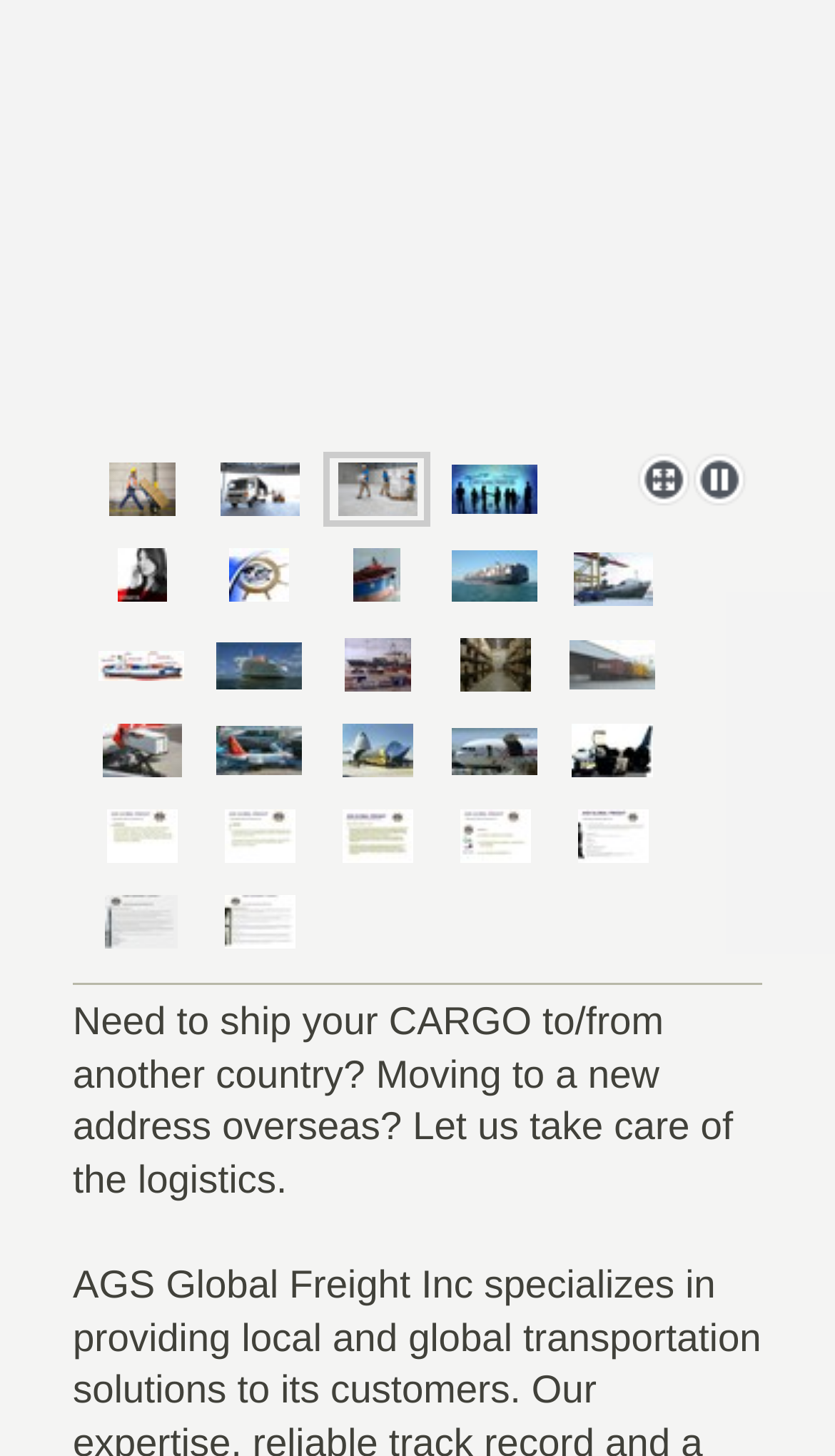Please identify the bounding box coordinates of the element on the webpage that should be clicked to follow this instruction: "Contact us". The bounding box coordinates should be given as four float numbers between 0 and 1, formatted as [left, top, right, bottom].

[0.14, 0.377, 0.199, 0.414]